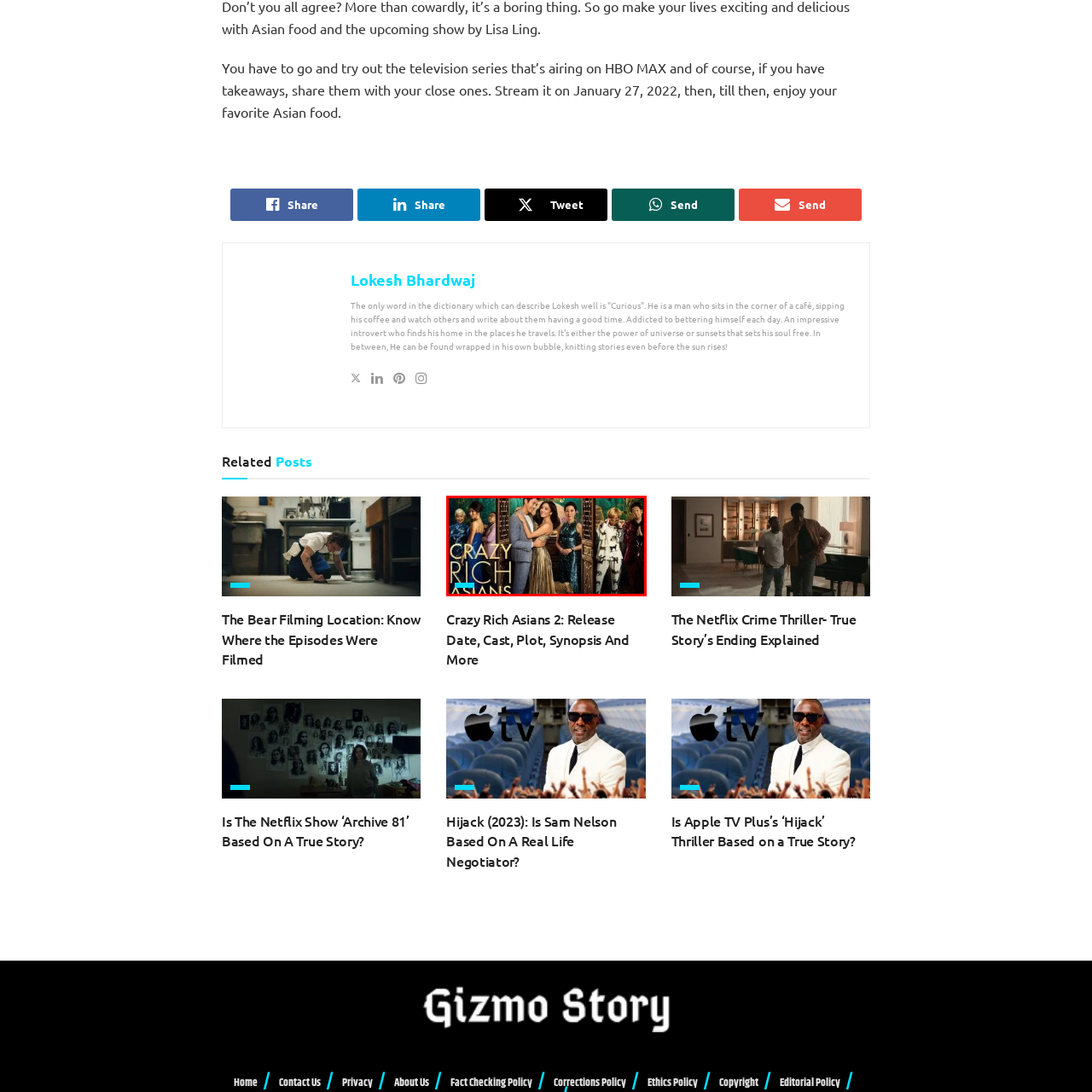Direct your attention to the image encased in a red frame, What is the theme of the film? Please answer in one word or a brief phrase.

Extravagant lifestyles and family dynamics